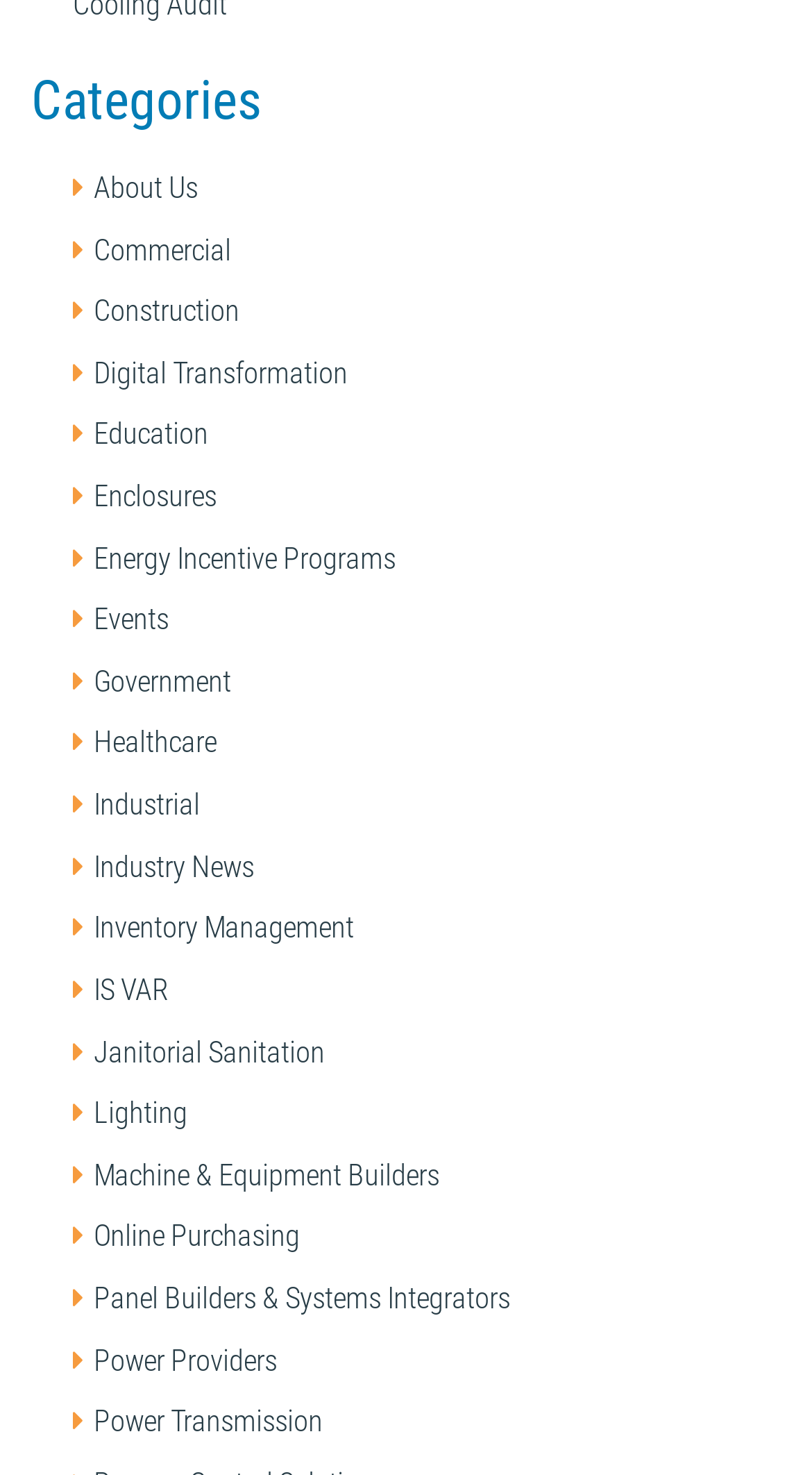How many characters are in the link 'Machine & Equipment Builders'?
Carefully analyze the image and provide a detailed answer to the question.

By counting the number of characters in the link 'Machine & Equipment Builders', I found that there are 34 characters in the link text.